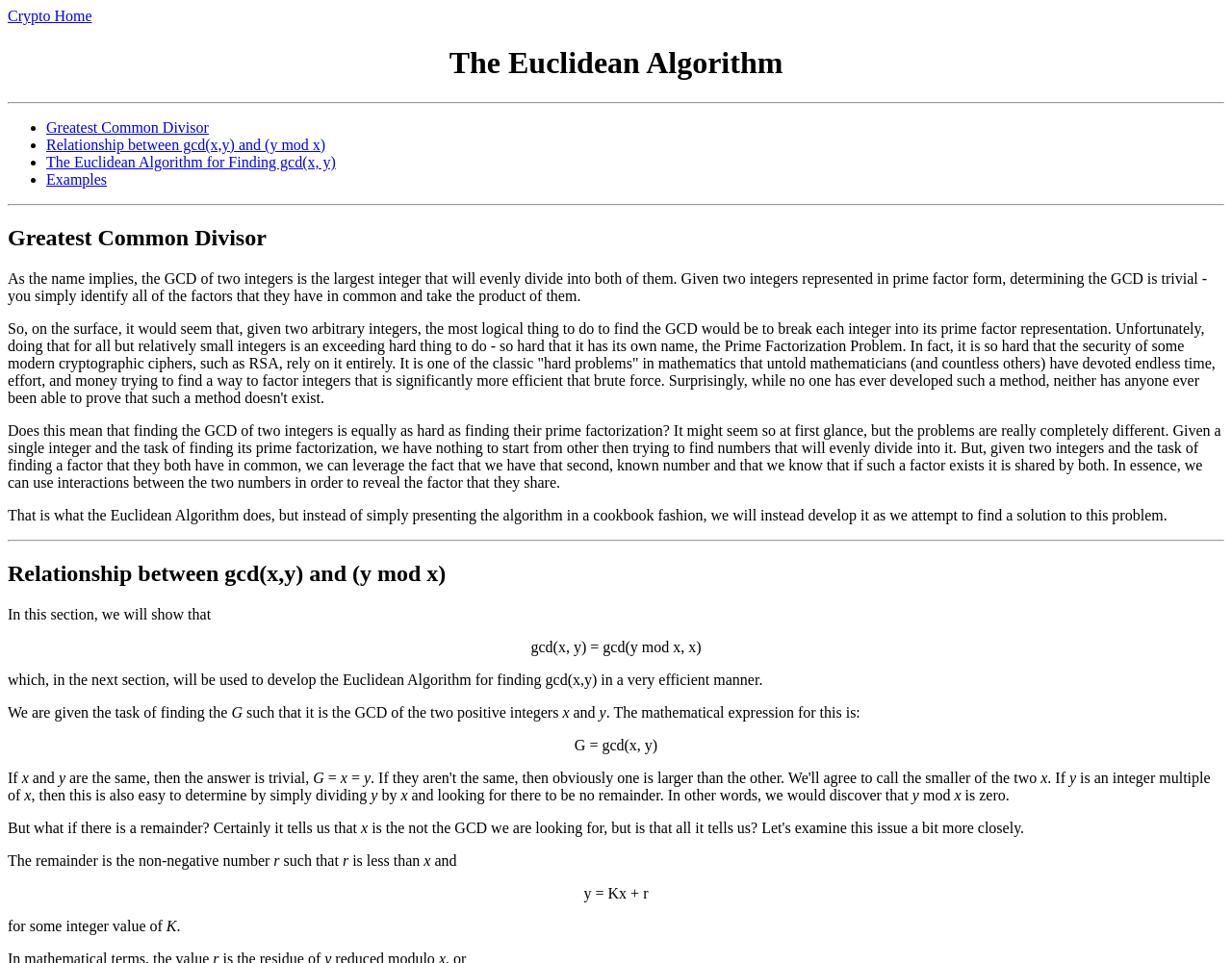Using the details from the image, please elaborate on the following question: What is the GCD of two integers?

The GCD of two integers is the largest integer that will evenly divide into both of them. This is stated in the text 'As the name implies, the GCD of two integers is the largest integer that will evenly divide into both of them.' which provides a clear definition of the GCD.